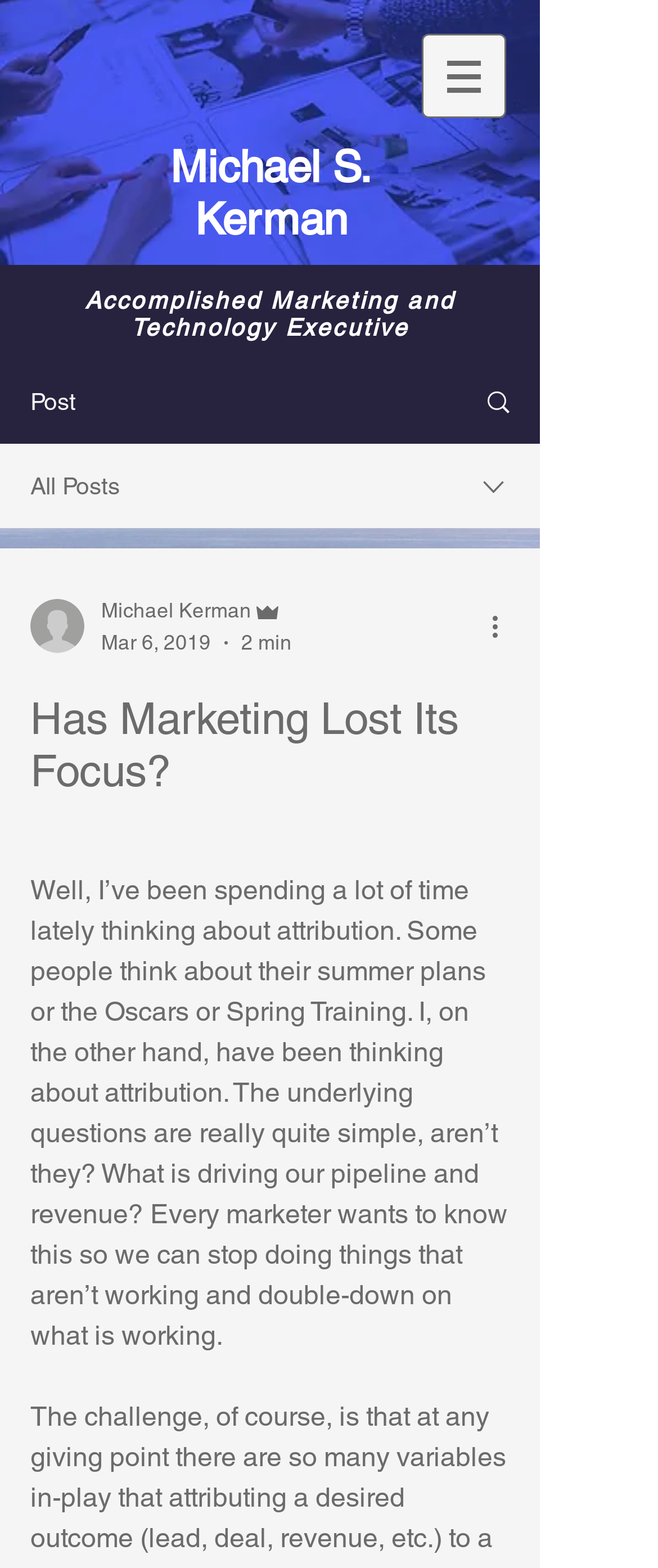Using the provided element description: "aria-label="More actions"", determine the bounding box coordinates of the corresponding UI element in the screenshot.

[0.738, 0.386, 0.8, 0.412]